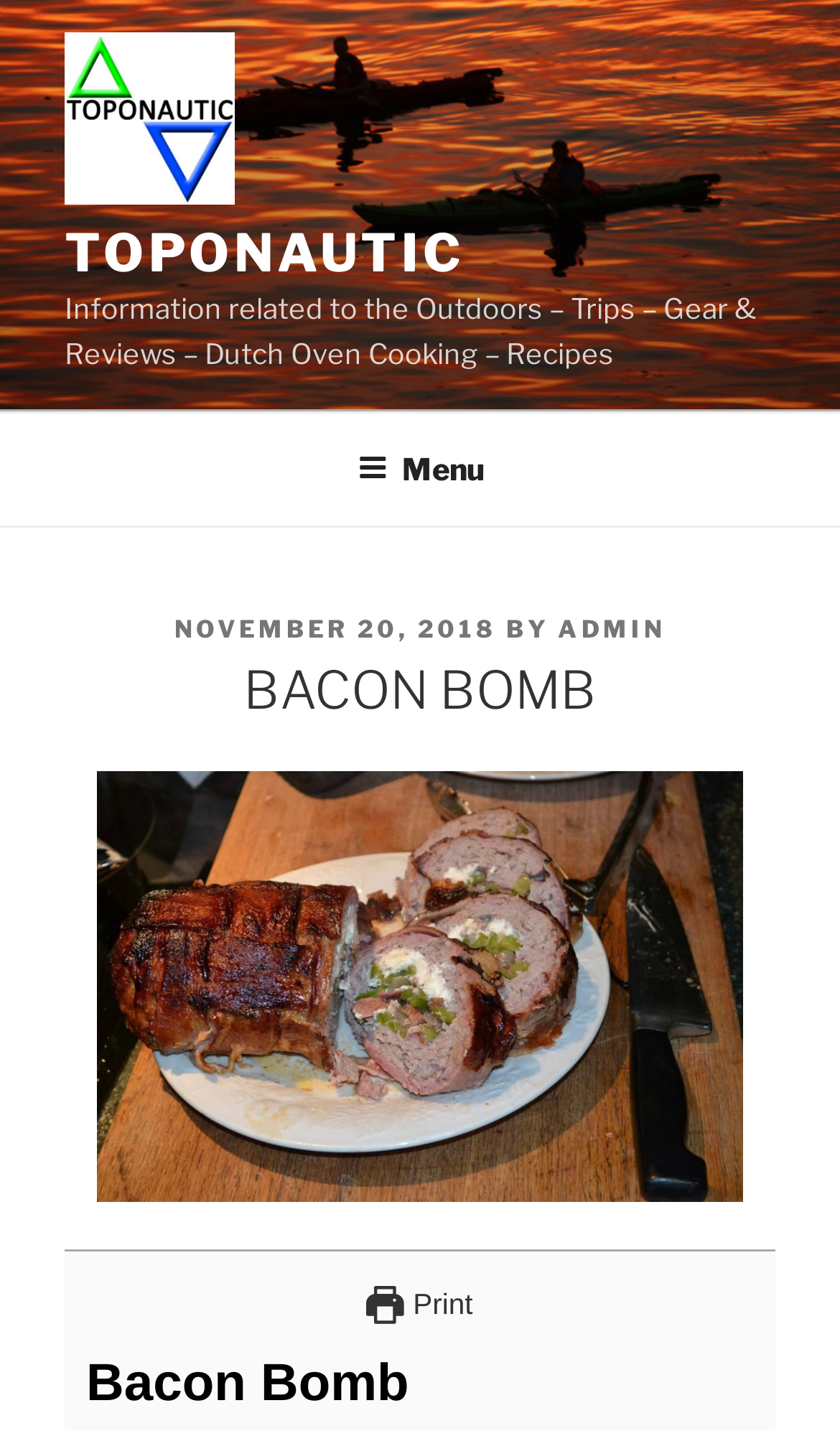Please examine the image and provide a detailed answer to the question: Is there a print option available?

I found the print option by looking at the links below the recipe content. There is a link with the text 'Print' and an image of a printer, indicating that a print option is available.